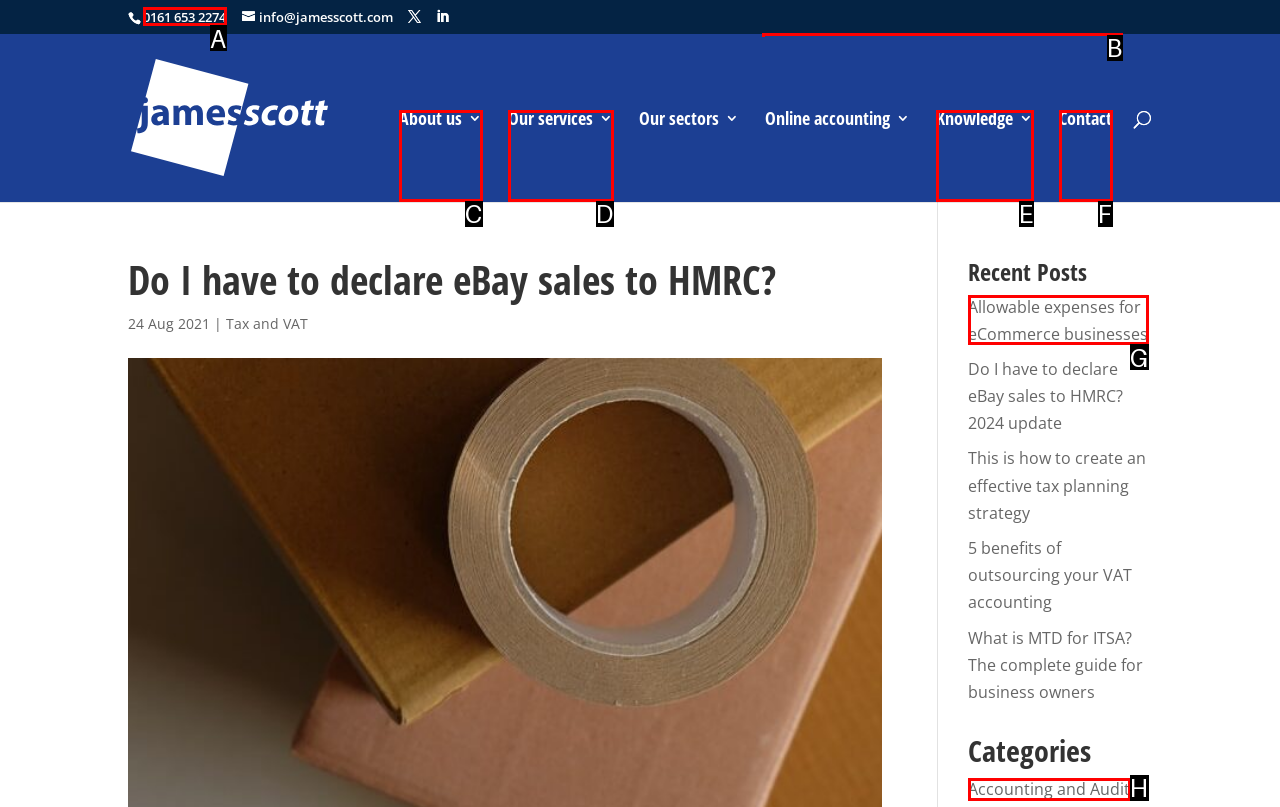Please select the letter of the HTML element that fits the description: Knowledge. Answer with the option's letter directly.

E